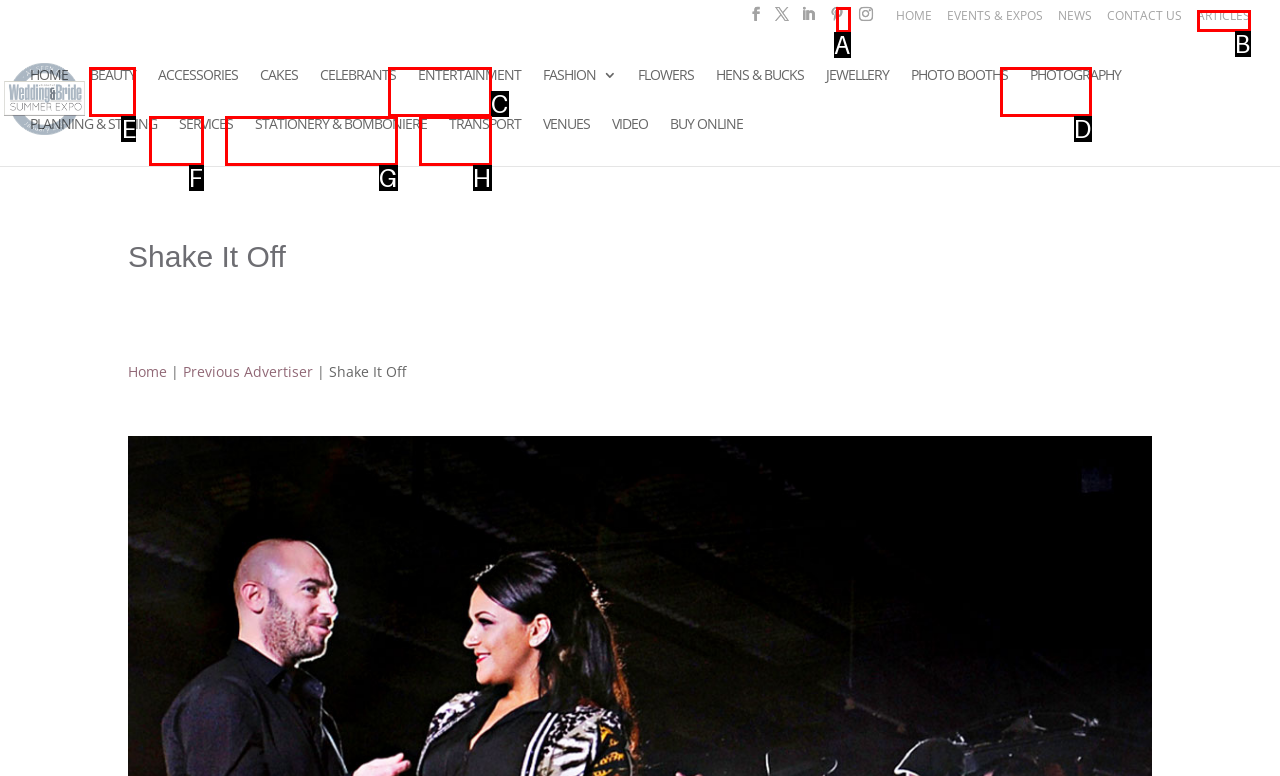Provide the letter of the HTML element that you need to click on to perform the task: Explore BEAUTY.
Answer with the letter corresponding to the correct option.

E